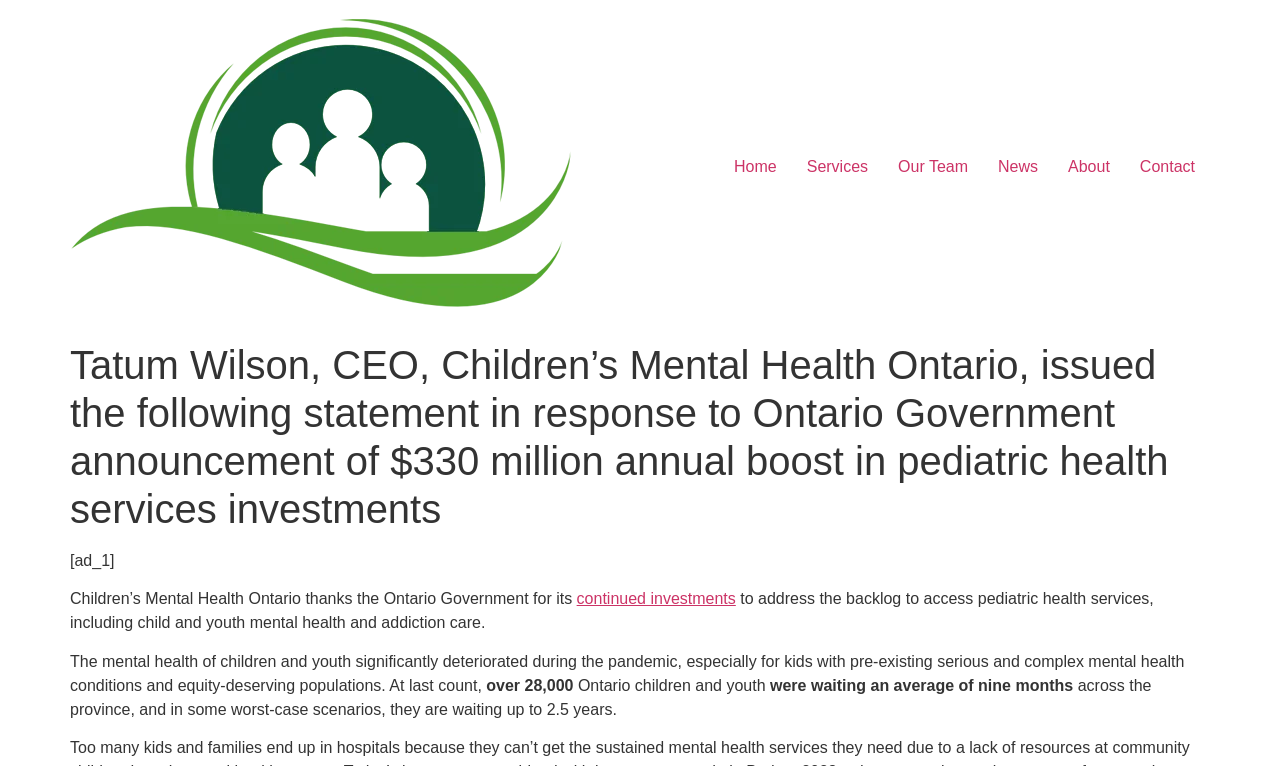Locate the UI element described as follows: "Contact". Return the bounding box coordinates as four float numbers between 0 and 1 in the order [left, top, right, bottom].

[0.879, 0.191, 0.945, 0.243]